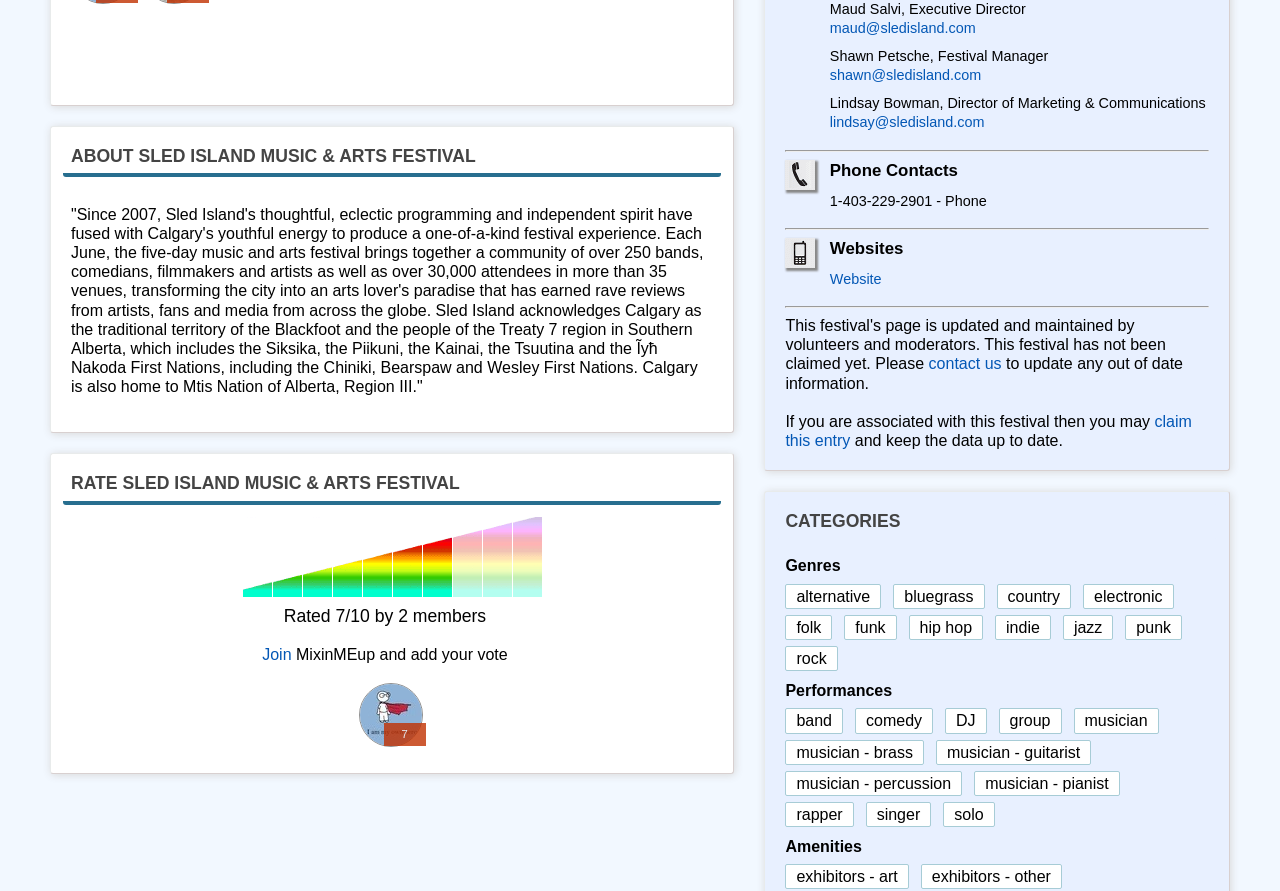Locate the bounding box coordinates of the clickable region necessary to complete the following instruction: "Contact Maud Salvi, Executive Director". Provide the coordinates in the format of four float numbers between 0 and 1, i.e., [left, top, right, bottom].

[0.648, 0.022, 0.762, 0.04]